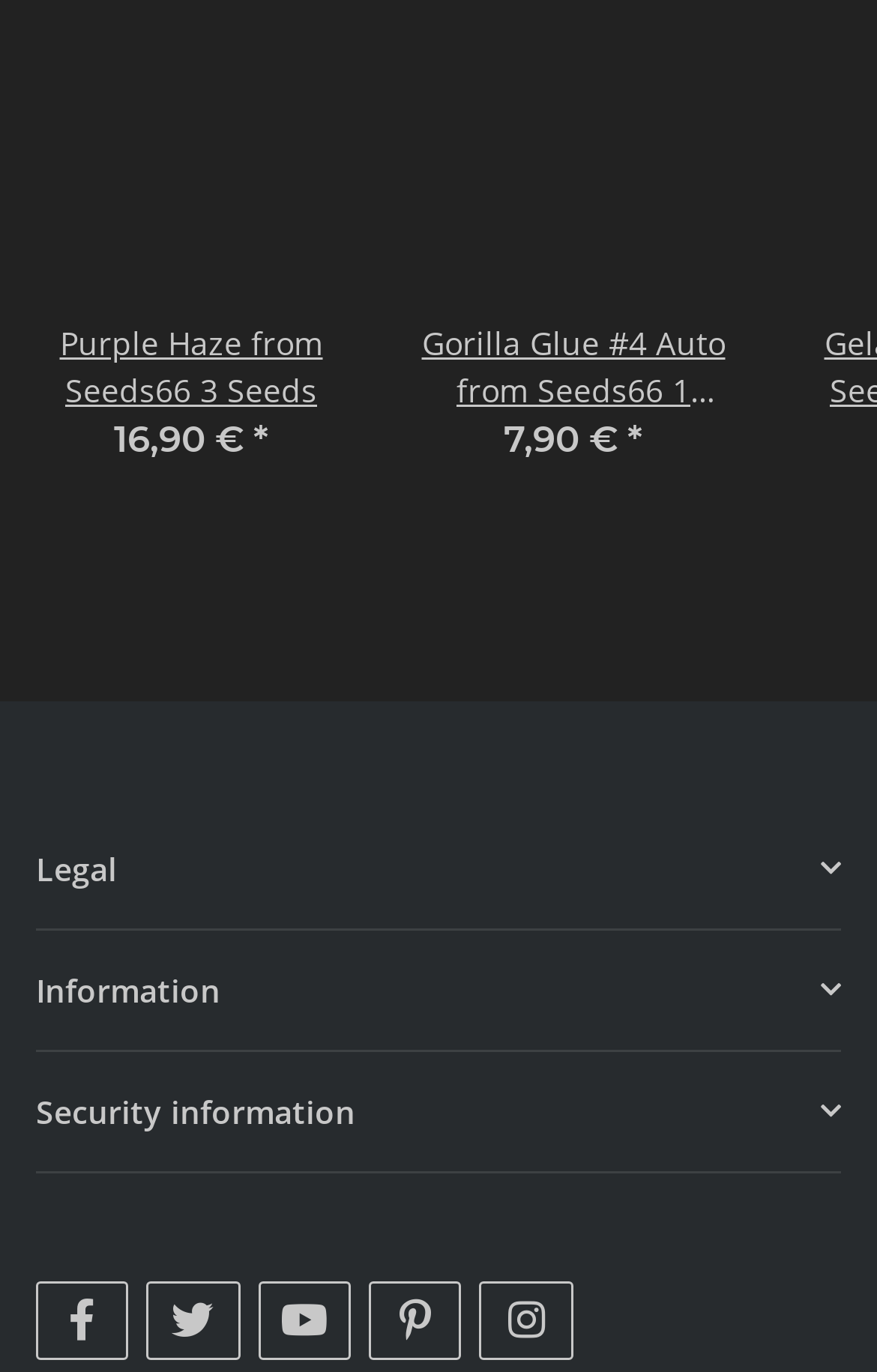How many products are displayed on this page? Using the information from the screenshot, answer with a single word or phrase.

2